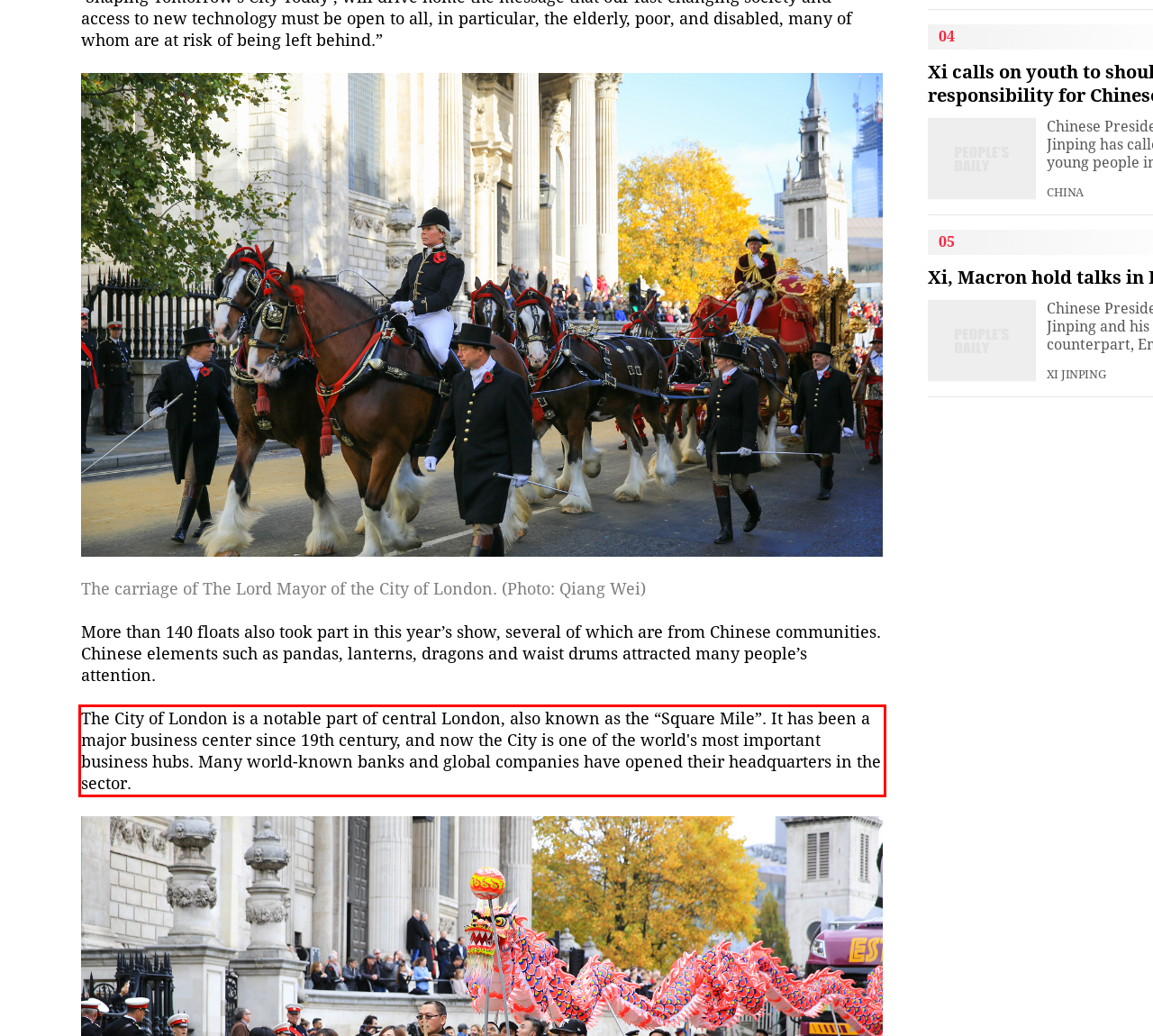Please recognize and transcribe the text located inside the red bounding box in the webpage image.

The City of London is a notable part of central London, also known as the “Square Mile”. It has been a major business center since 19th century, and now the City is one of the world's most important business hubs. Many world-known banks and global companies have opened their headquarters in the sector.